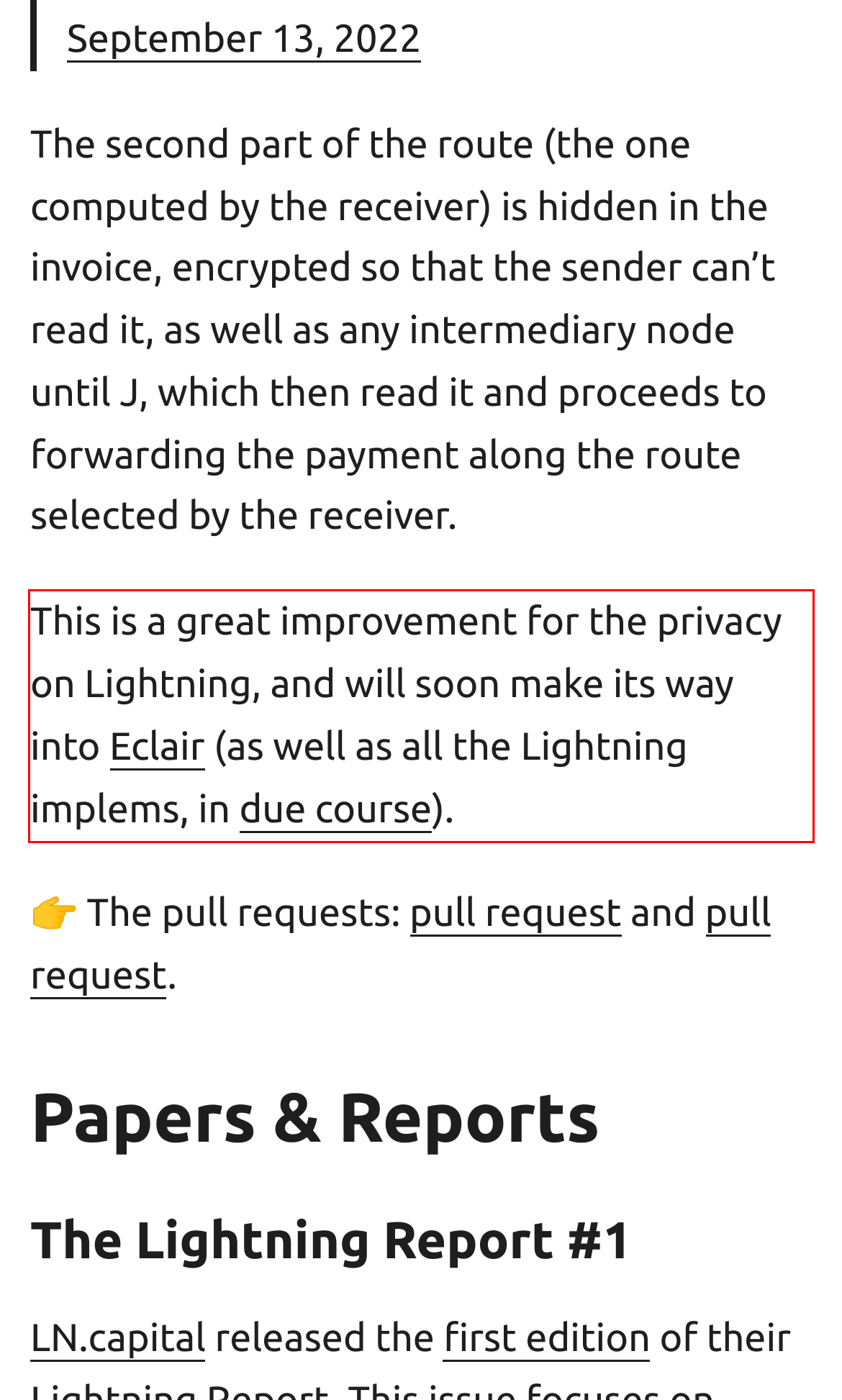The screenshot provided shows a webpage with a red bounding box. Apply OCR to the text within this red bounding box and provide the extracted content.

This is a great improvement for the privacy on Lightning, and will soon make its way into Eclair (as well as all the Lightning implems, in due course).